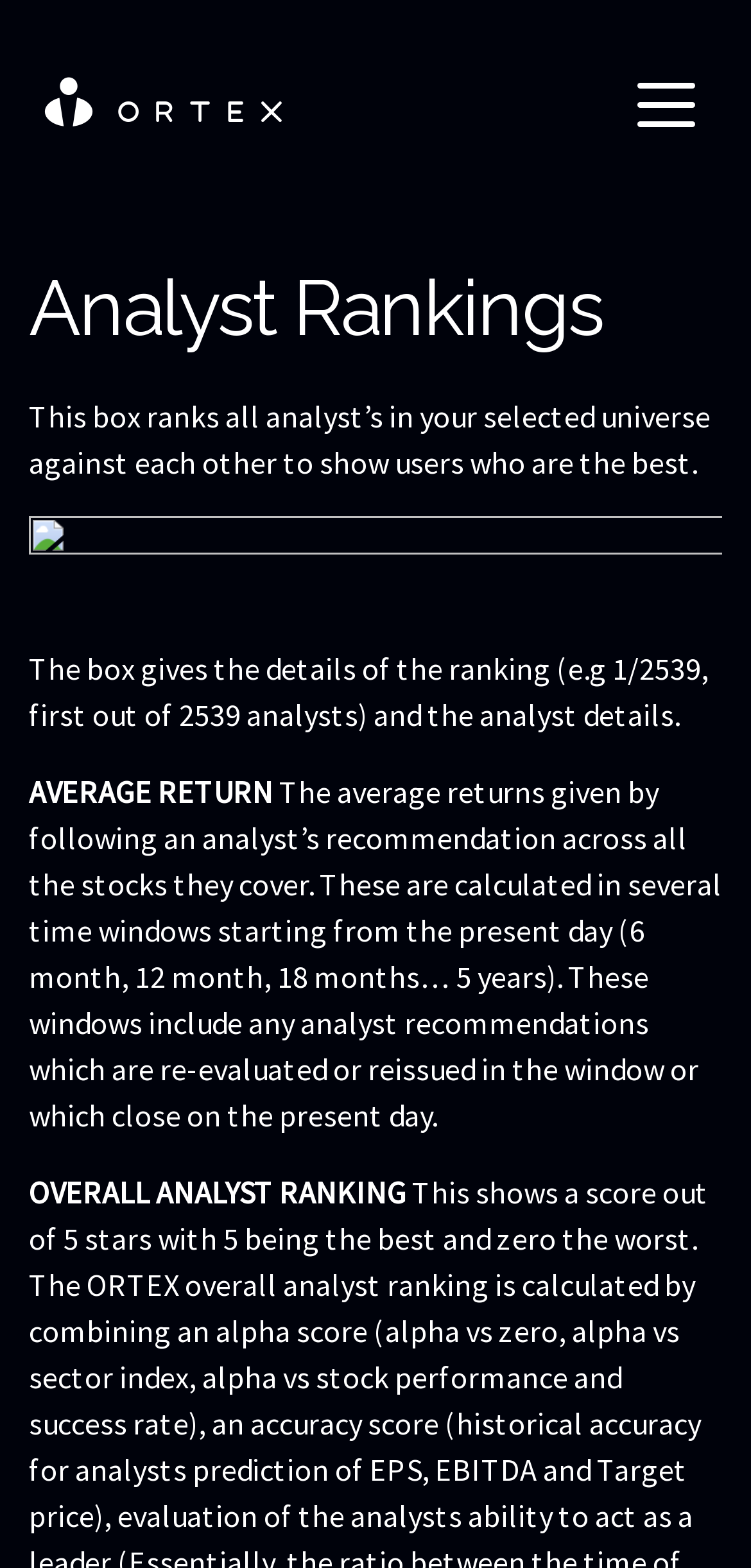Using the information in the image, give a detailed answer to the following question: What is the overall analyst ranking based on?

The webpage does not explicitly state what the overall analyst ranking is based on. It only mentions that it is a ranking, but does not provide further information on the criteria used to determine the ranking.